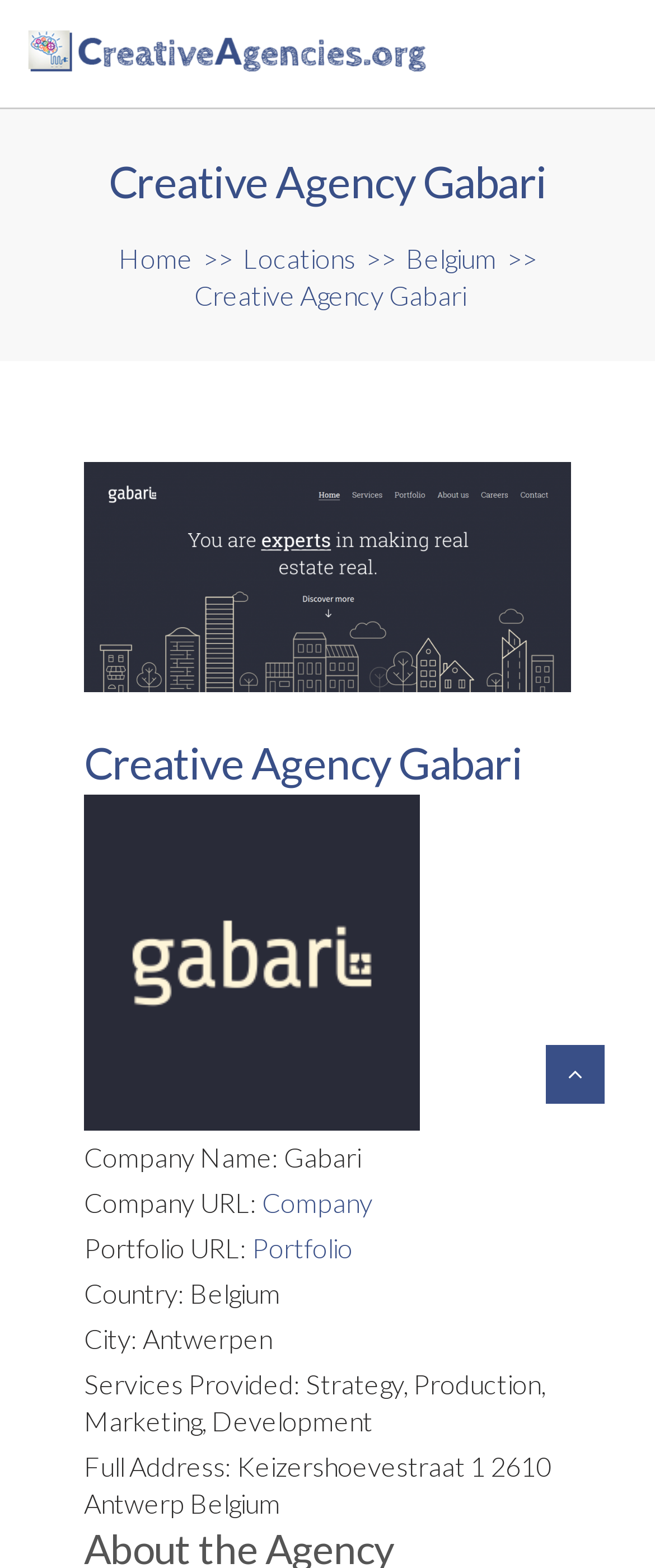What is the name of the creative agency?
Please respond to the question with a detailed and informative answer.

The name of the creative agency can be found in the heading 'Creative Agency Gabari' and also in the static text 'Company Name: Gabari'.